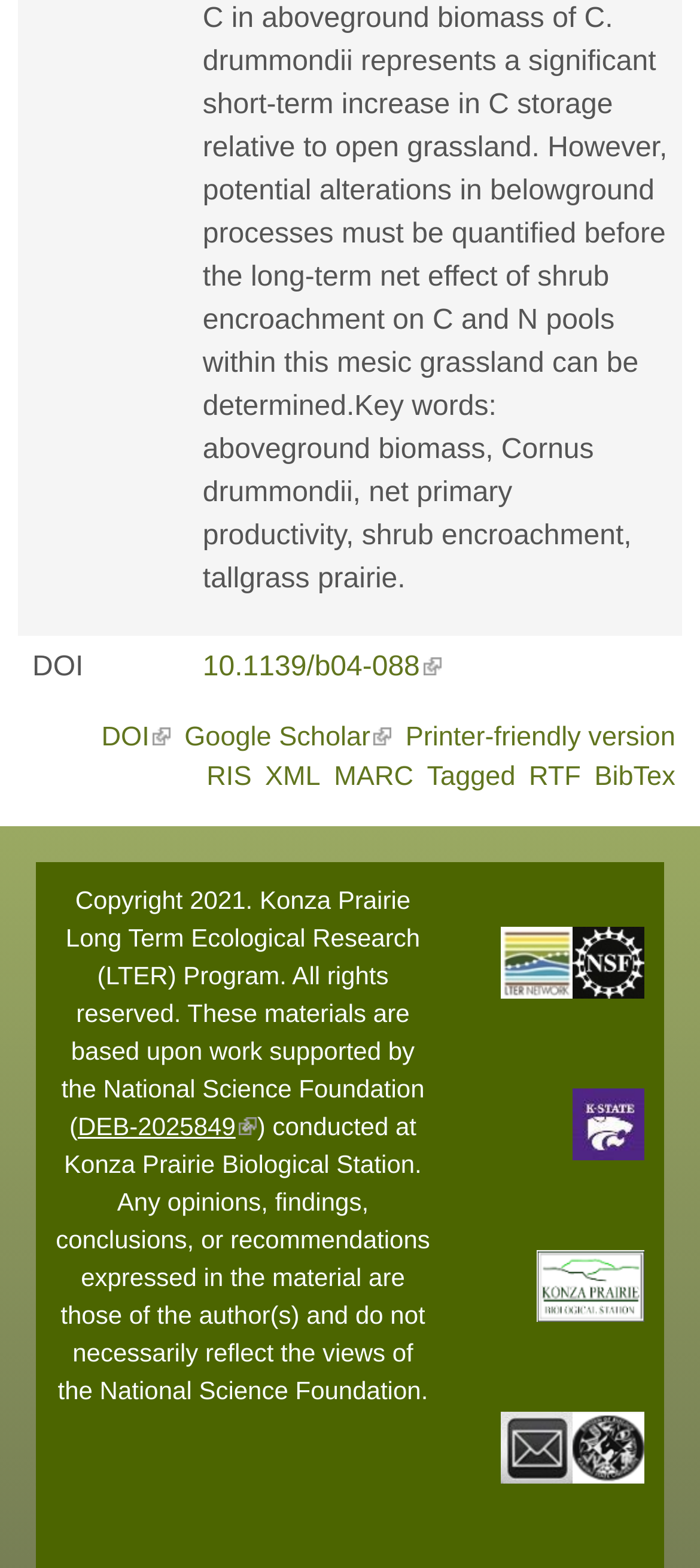Please respond to the question with a concise word or phrase:
How many images are there at the bottom of the webpage?

5